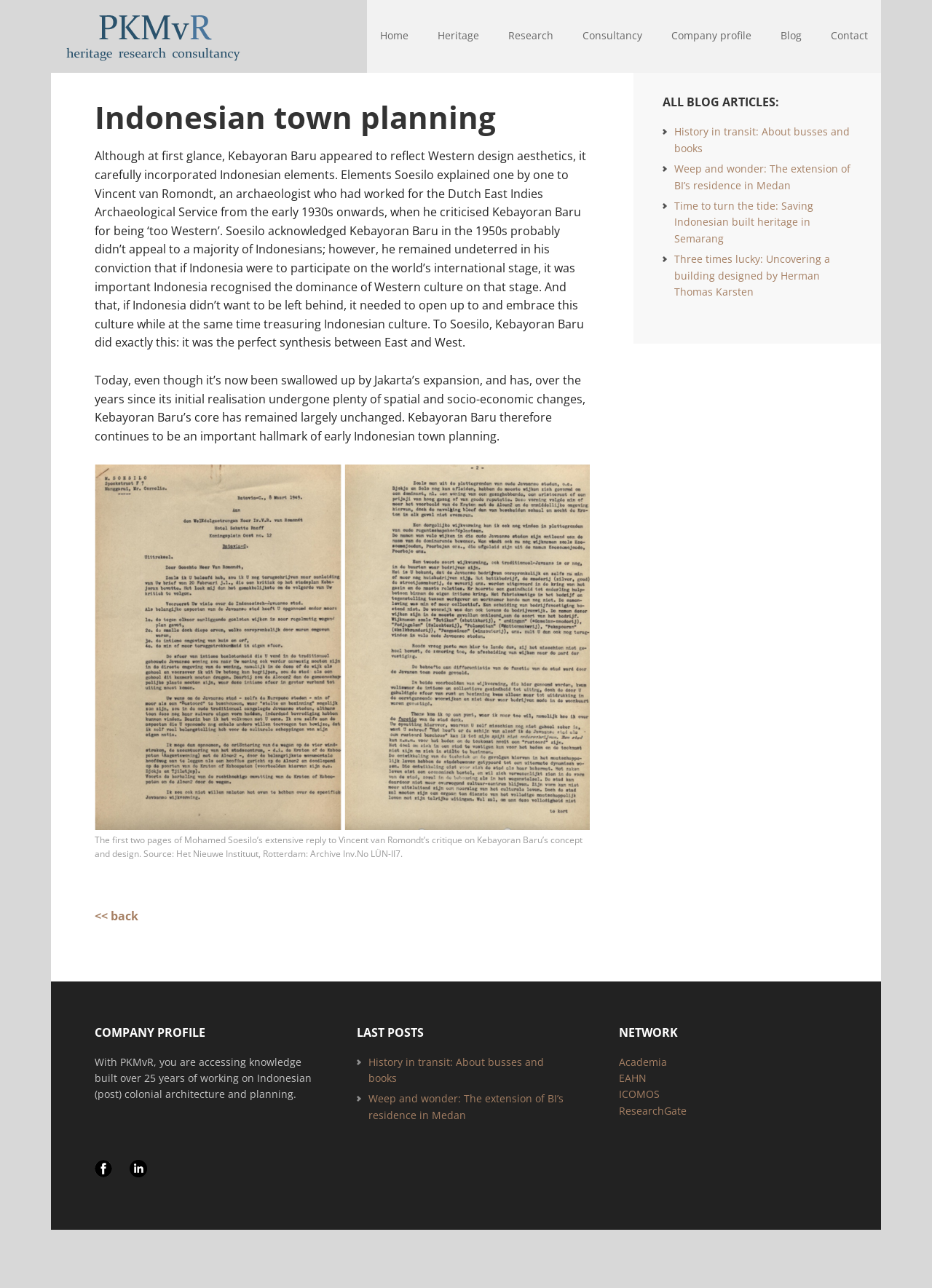Pinpoint the bounding box coordinates of the element you need to click to execute the following instruction: "Click on the 'Home' link". The bounding box should be represented by four float numbers between 0 and 1, in the format [left, top, right, bottom].

[0.394, 0.0, 0.452, 0.057]